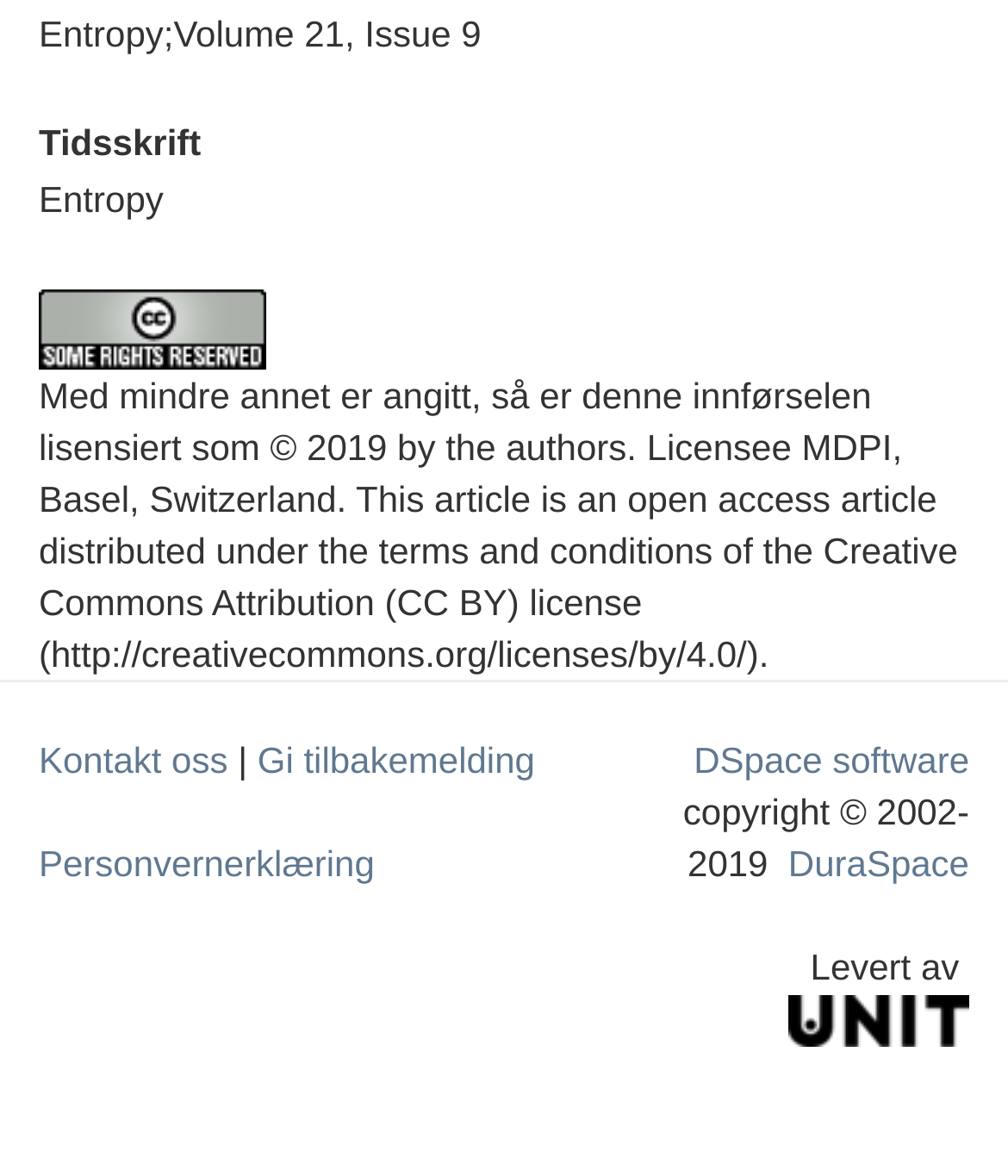Give the bounding box coordinates for the element described by: "Kontakt oss".

[0.038, 0.628, 0.226, 0.663]